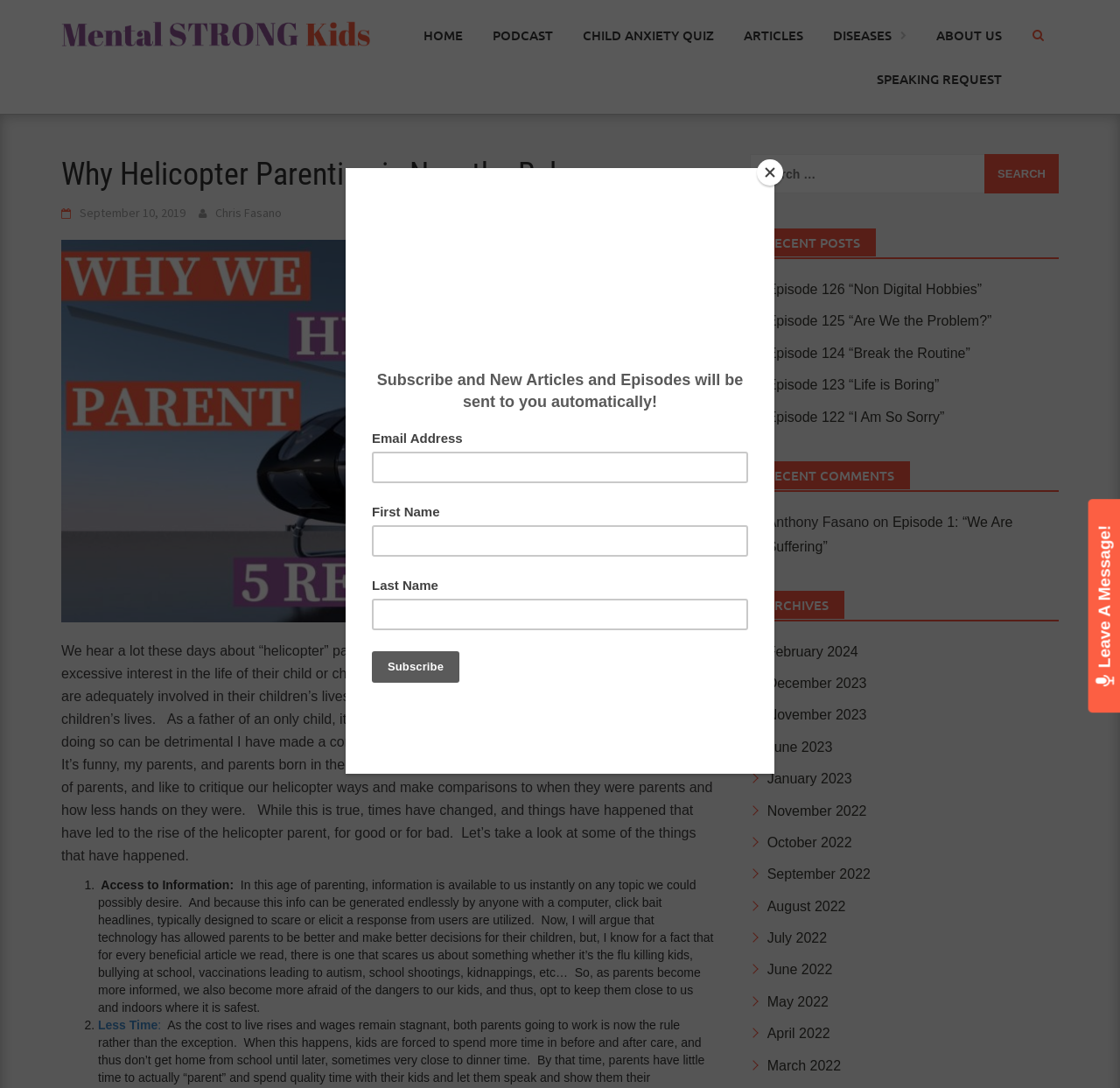What is the purpose of the search bar?
Can you provide an in-depth and detailed response to the question?

The search bar is likely intended to allow users to search for specific content on the website, such as articles or podcast episodes, by keyword or topic, making it easier for them to find relevant information.